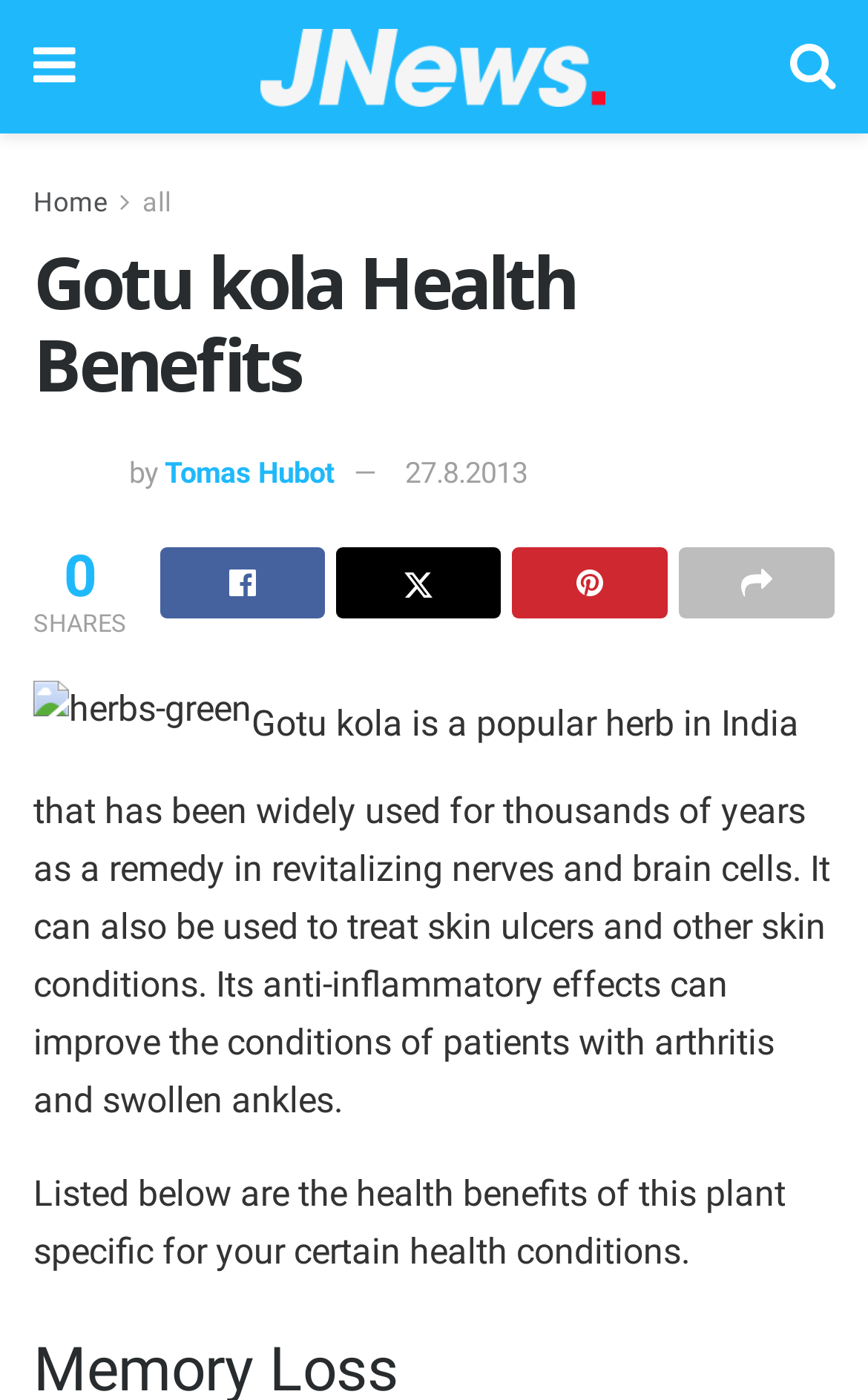Can you identify and provide the main heading of the webpage?

Gotu kola Health Benefits